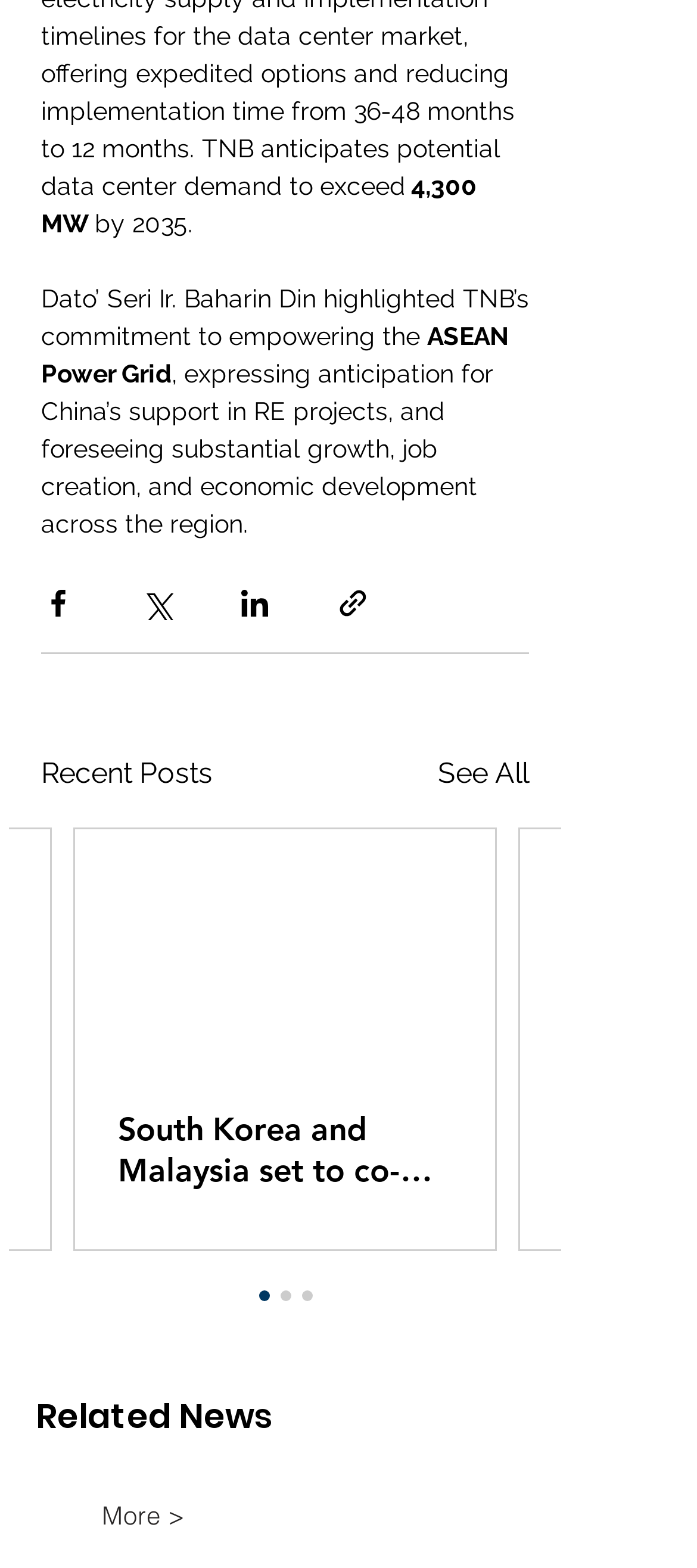How many social media sharing options are available?
From the image, respond using a single word or phrase.

4